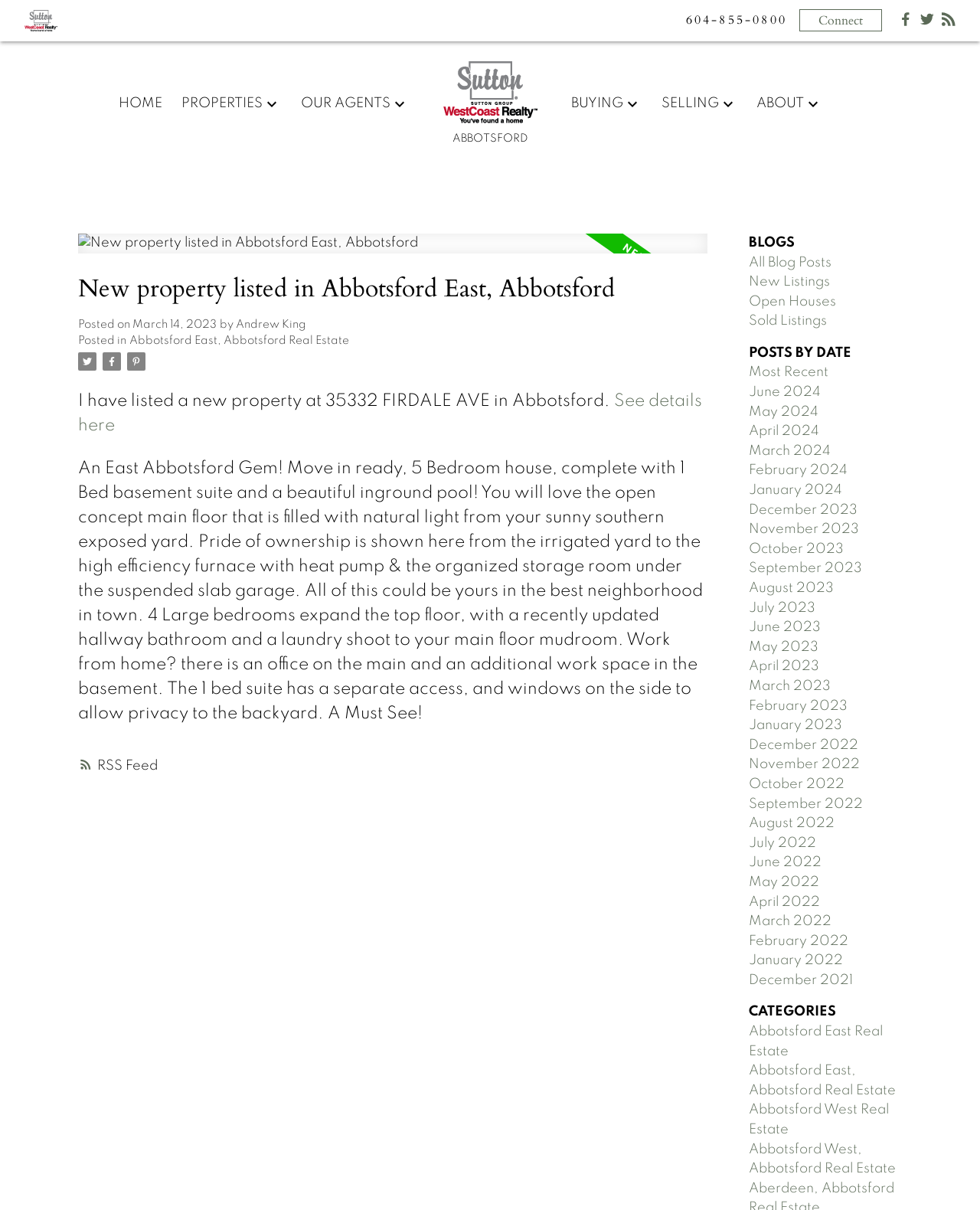What is the location of the listed property?
From the details in the image, provide a complete and detailed answer to the question.

The location of the listed property is Abbotsford, as mentioned in the property description, which says 'I have listed a new property at 35332 FIRDALE AVE in Abbotsford'.